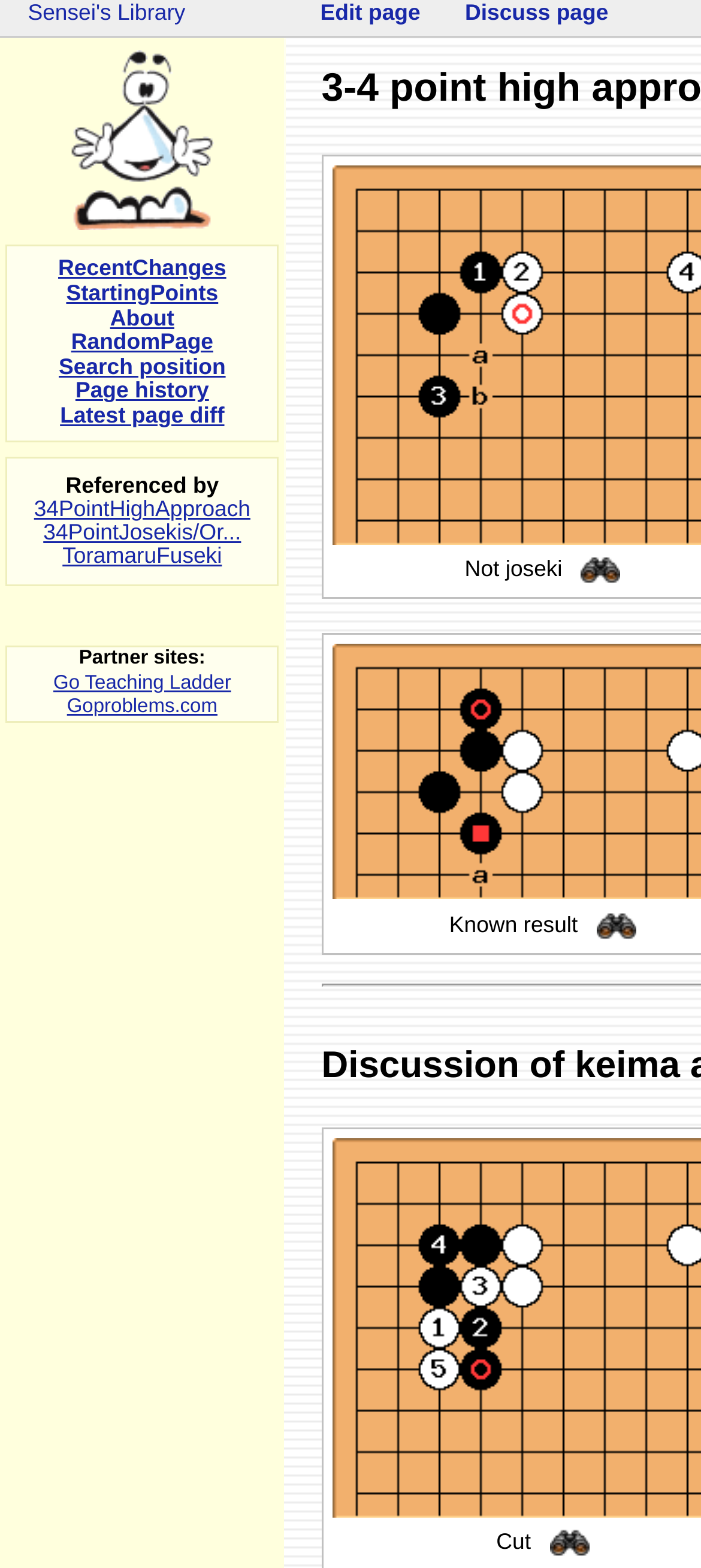Locate the bounding box coordinates of the UI element described by: "Latest page diff". The bounding box coordinates should consist of four float numbers between 0 and 1, i.e., [left, top, right, bottom].

[0.086, 0.257, 0.32, 0.273]